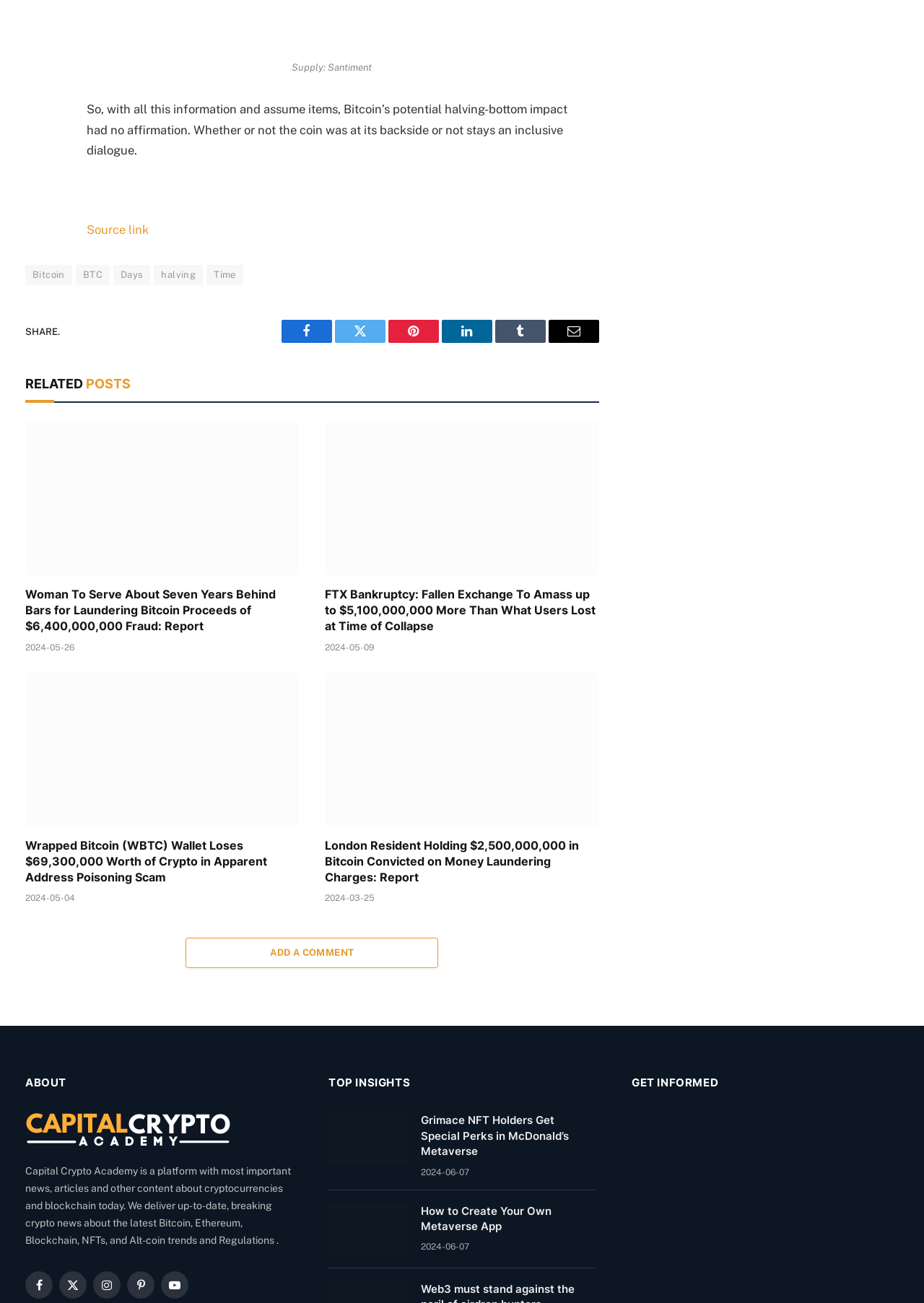Find the UI element described as: "Historical Archive of TeX Material" and predict its bounding box coordinates. Ensure the coordinates are four float numbers between 0 and 1, [left, top, right, bottom].

None